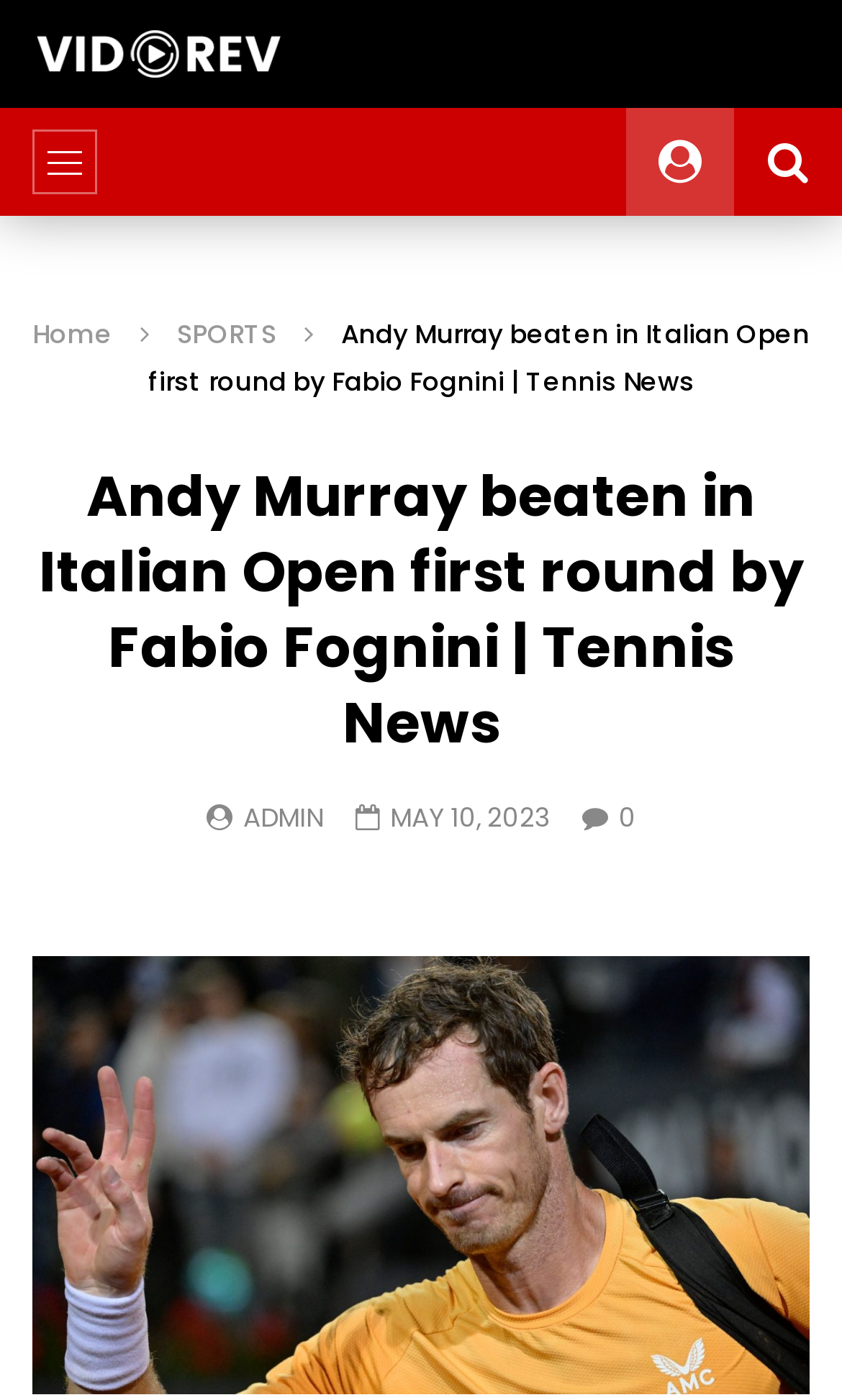Provide a thorough description of this webpage.

The webpage appears to be a news article about tennis, specifically about Andy Murray's defeat in the Italian Open first round by Fabio Fognini. 

At the top left of the page, there is a link to the website's home page, labeled "Home". Next to it, there is a link to the "SPORTS" section. 

On the top right, there are two identical links labeled "Search", which are positioned side by side. 

Below the top navigation links, there is a large heading that spans almost the entire width of the page, which displays the title of the news article: "Andy Murray beaten in Italian Open first round by Fabio Fognini | Tennis News". 

Below the heading, there is a smaller text with the same content as the heading, which is likely a subtitle or a summary of the article. 

In the middle of the page, there is a link labeled "ADMIN", which is positioned to the left of a timestamp that reads "MAY 10, 2023". 

At the very top of the page, there is a link to the website "HipHopMeasure" on the top left, and another "Search" link on the top right.